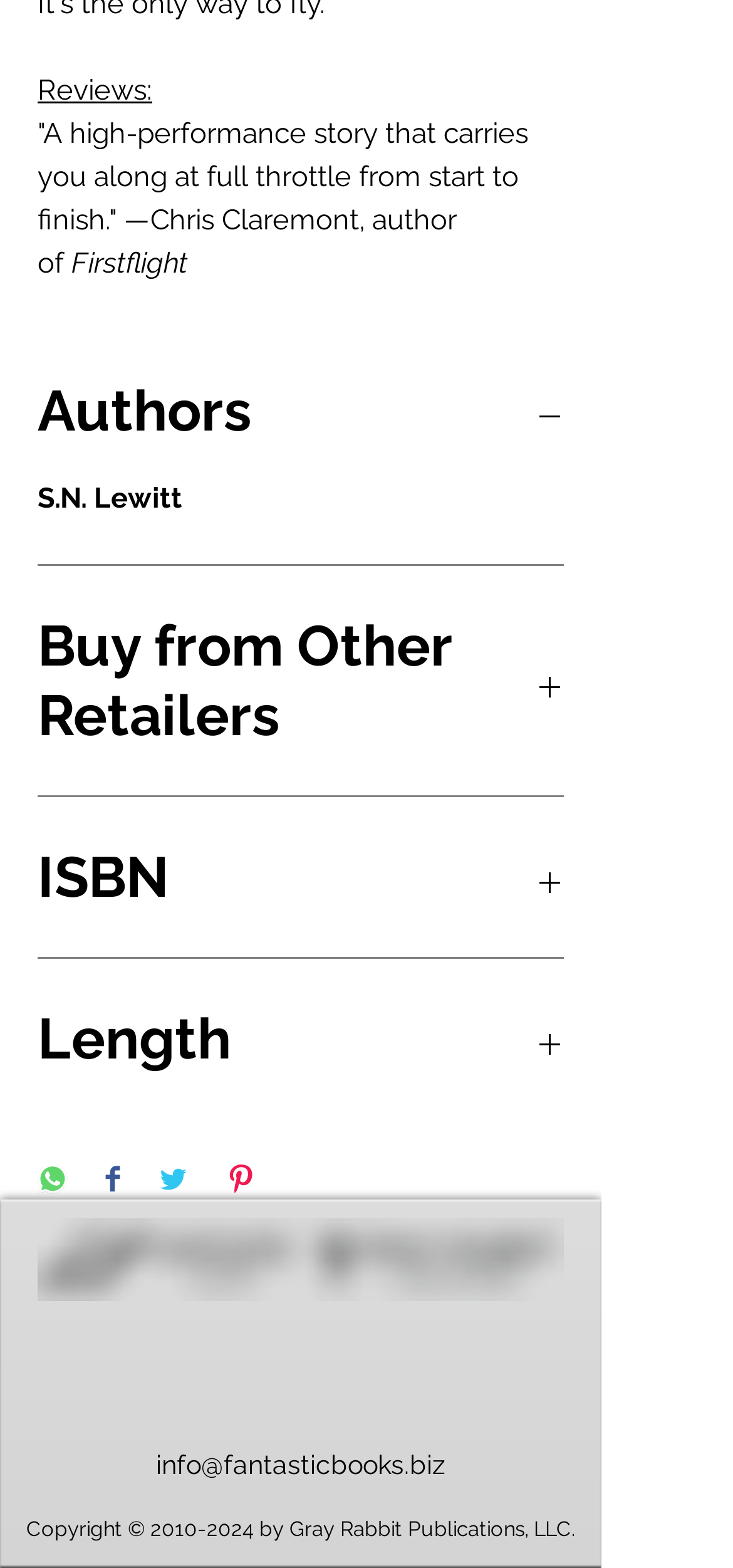Find the bounding box coordinates of the element to click in order to complete this instruction: "Visit the episodes page". The bounding box coordinates must be four float numbers between 0 and 1, denoted as [left, top, right, bottom].

None